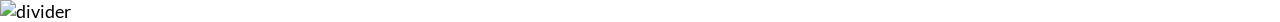Summarize the image with a detailed description that highlights all prominent details.

The image above serves as a visual divider on the webpage, separating sections dedicated to law firm website design and related services. Positioned prominently, it enhances the overall layout, ensuring a clear transition between content areas. The design aligns with the theme of the website, which focuses on providing tailored solutions for various law firm sizes, from solo practitioners to large enterprises. This divider not only aids in visual organization but also enhances the user experience by guiding visitors through the information presented.